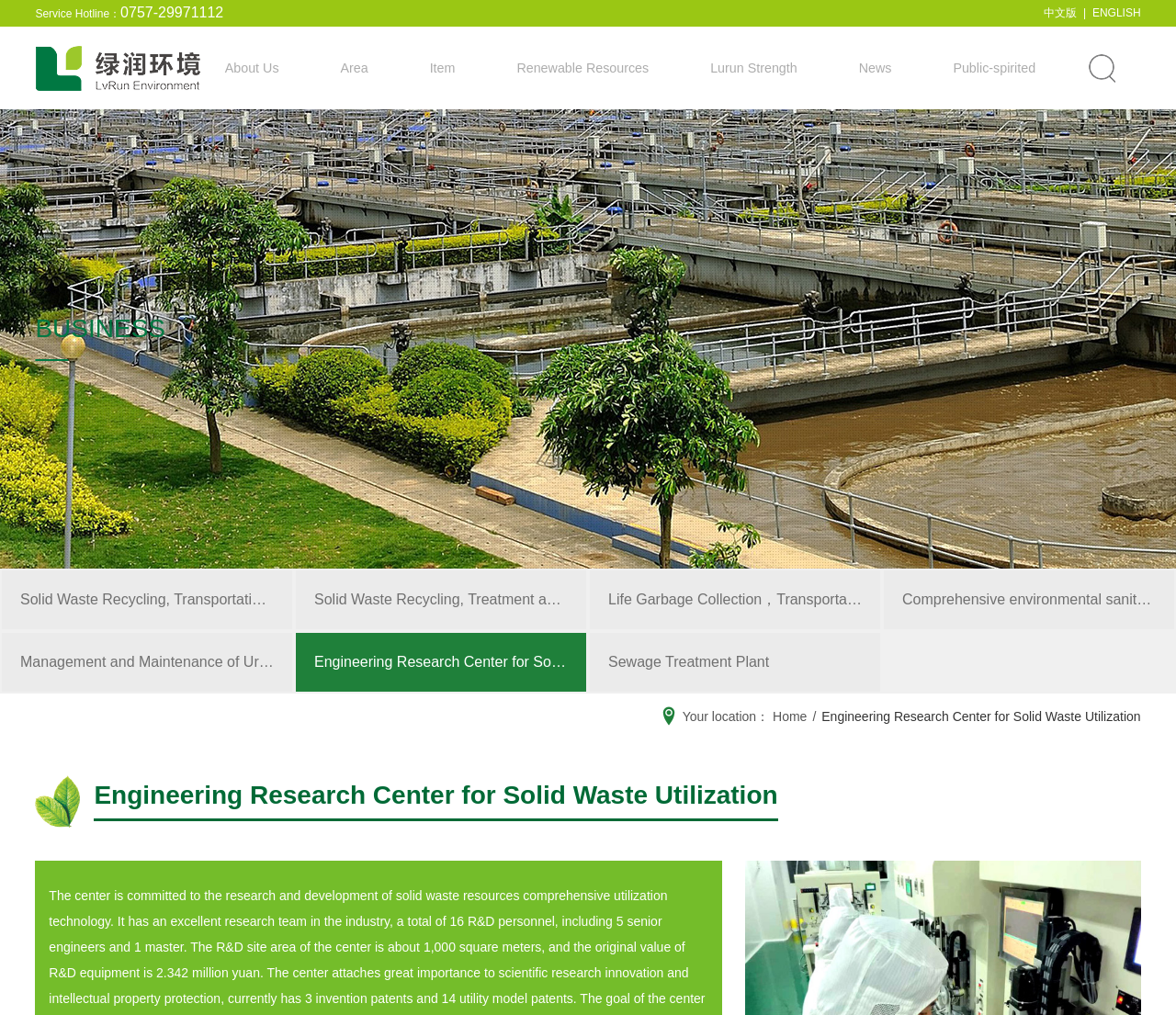Can you find the bounding box coordinates for the element to click on to achieve the instruction: "Call the service hotline"?

[0.102, 0.005, 0.19, 0.02]